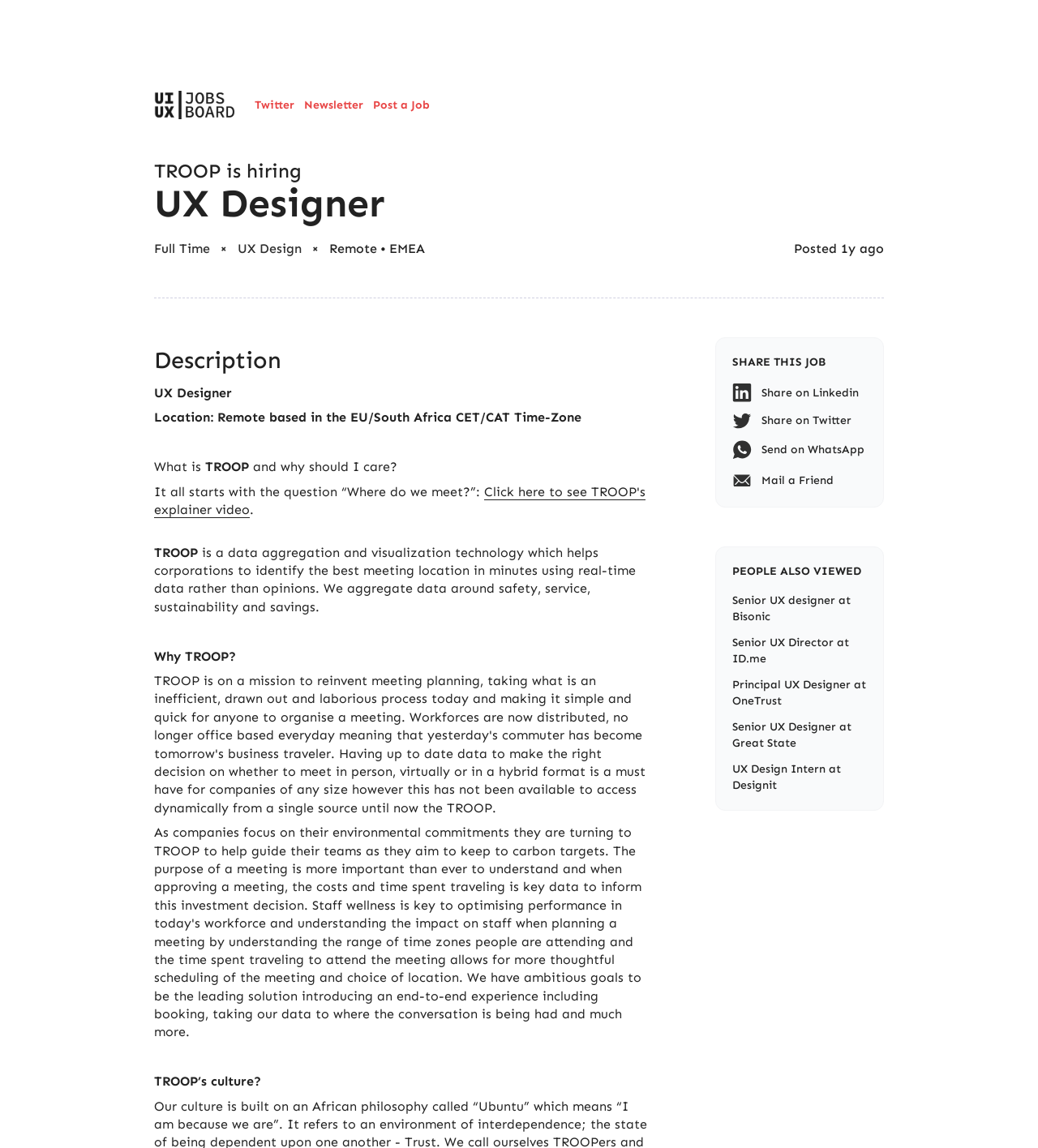What other jobs are similar to this one?
Give a detailed and exhaustive answer to the question.

I found the similar jobs by looking at the heading 'PEOPLE ALSO VIEWED' and the links below it, which include 'Senior UX designer at Bisonic', 'Senior UX Director at ID.me', and others.